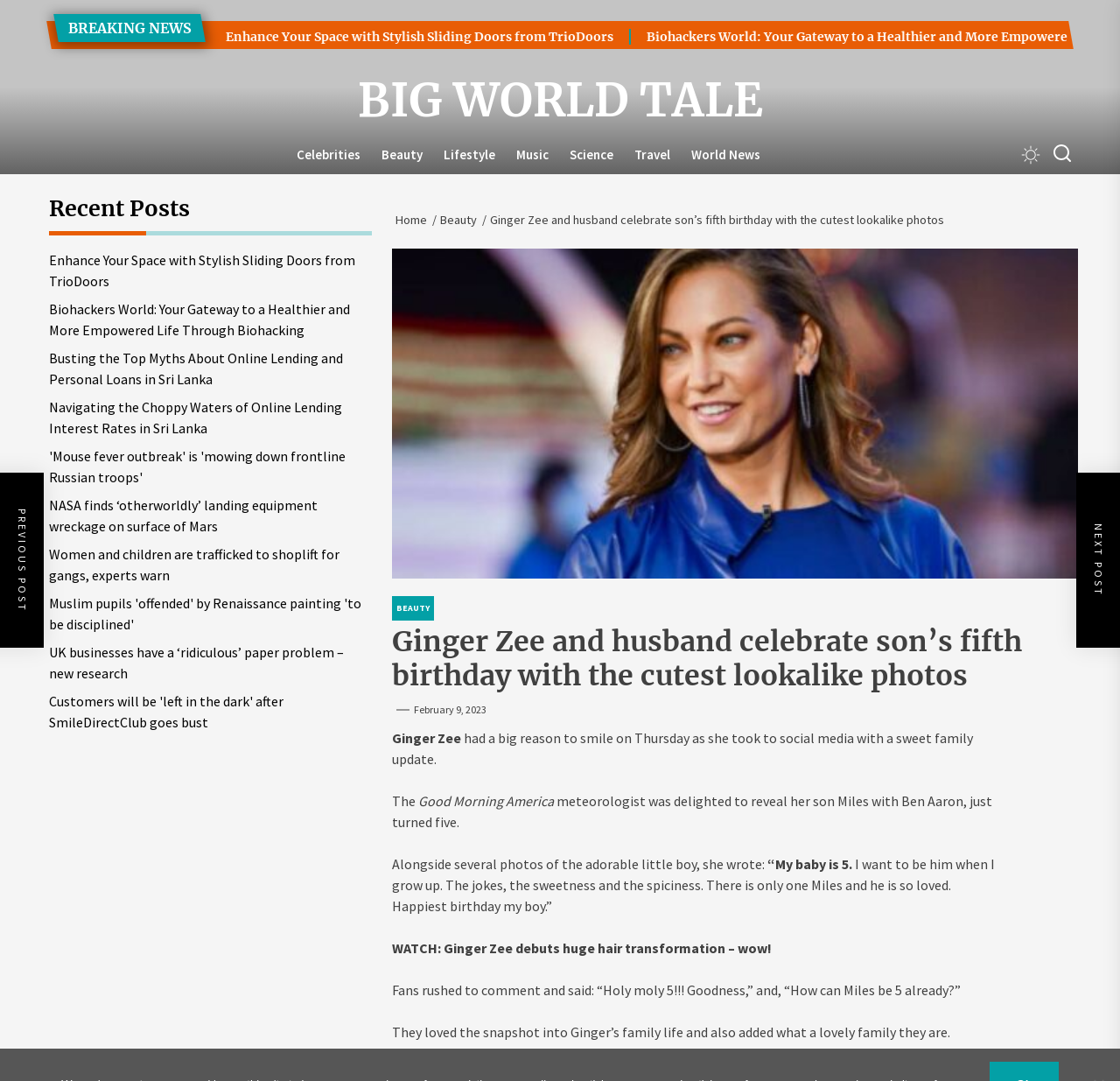Please identify the bounding box coordinates of the element's region that I should click in order to complete the following instruction: "Click on the 'Enhance Your Space with Stylish Sliding Doors from TrioDoors' link". The bounding box coordinates consist of four float numbers between 0 and 1, i.e., [left, top, right, bottom].

[0.13, 0.027, 0.479, 0.041]